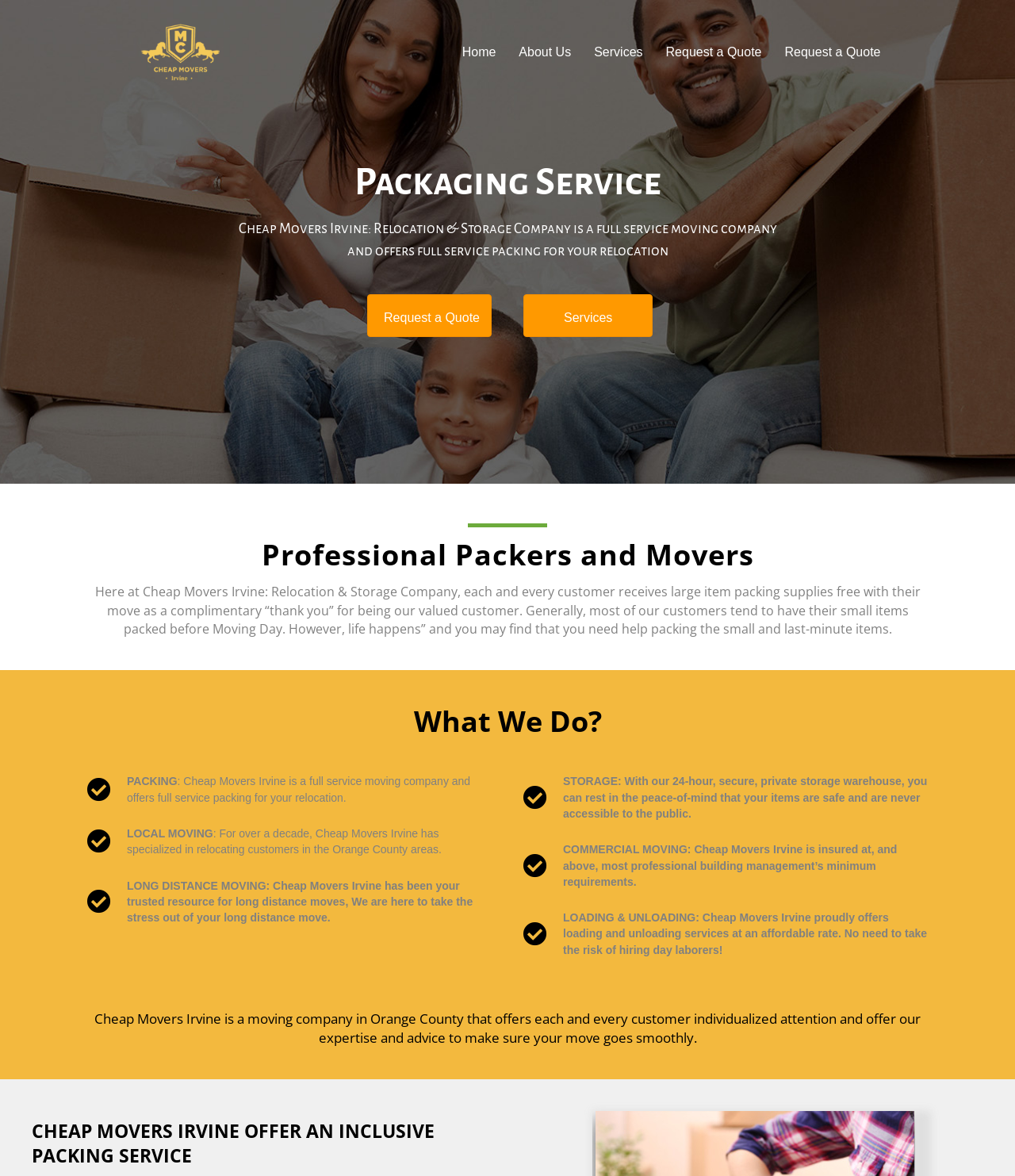Predict the bounding box for the UI component with the following description: "About Us".

[0.5, 0.027, 0.574, 0.061]